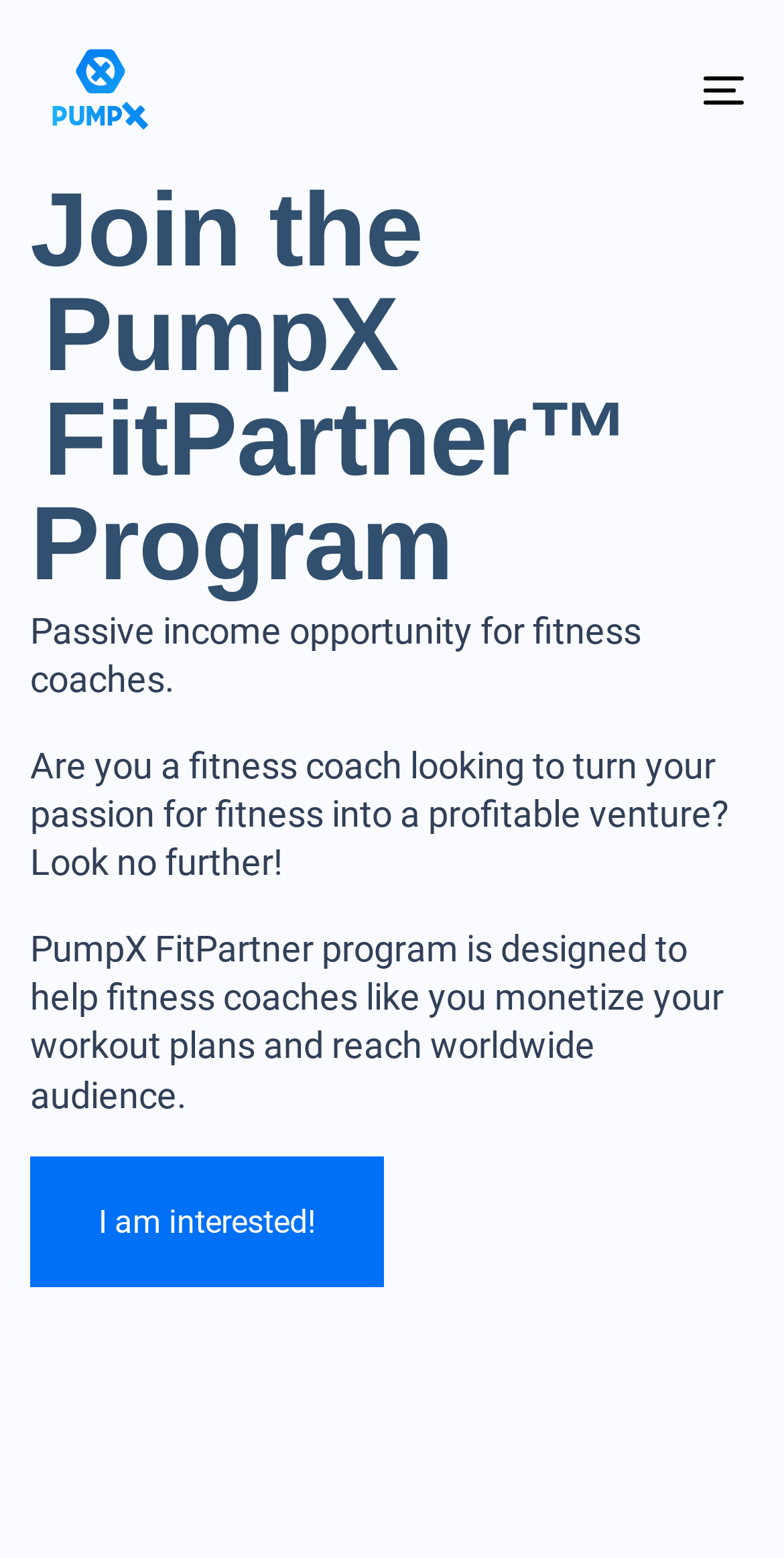What is the target audience for the workout plans?
Using the image as a reference, answer with just one word or a short phrase.

Worldwide audience